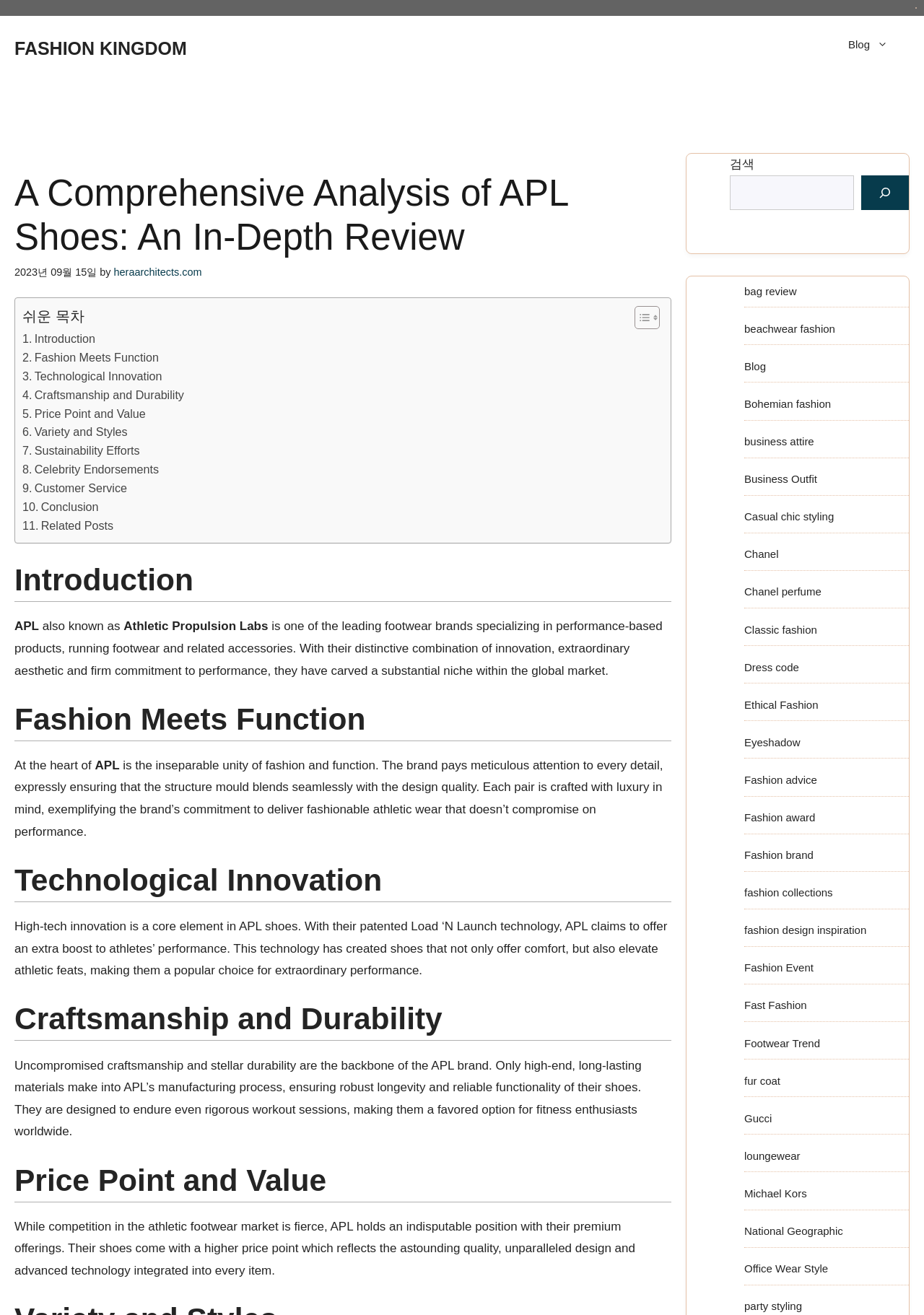Please identify the bounding box coordinates of where to click in order to follow the instruction: "Search for something".

[0.79, 0.133, 0.924, 0.16]